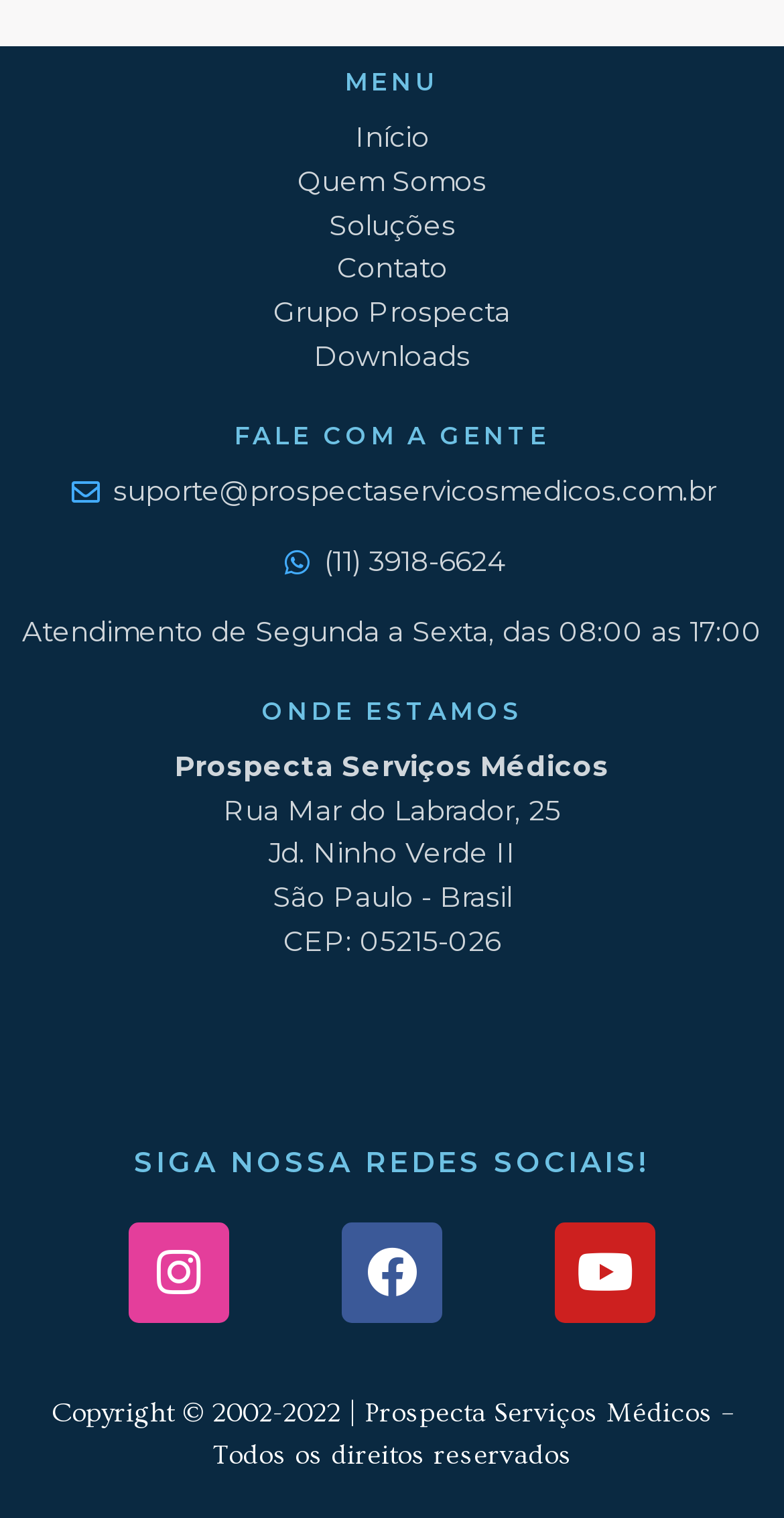Based on what you see in the screenshot, provide a thorough answer to this question: What is the address of Prospecta Serviços Médicos?

I found the address by looking at the 'ONDE ESTAMOS' section, where it is listed as 'Rua Mar do Labrador, 25, Jd. Ninho Verde II, São Paulo - Brasil'.